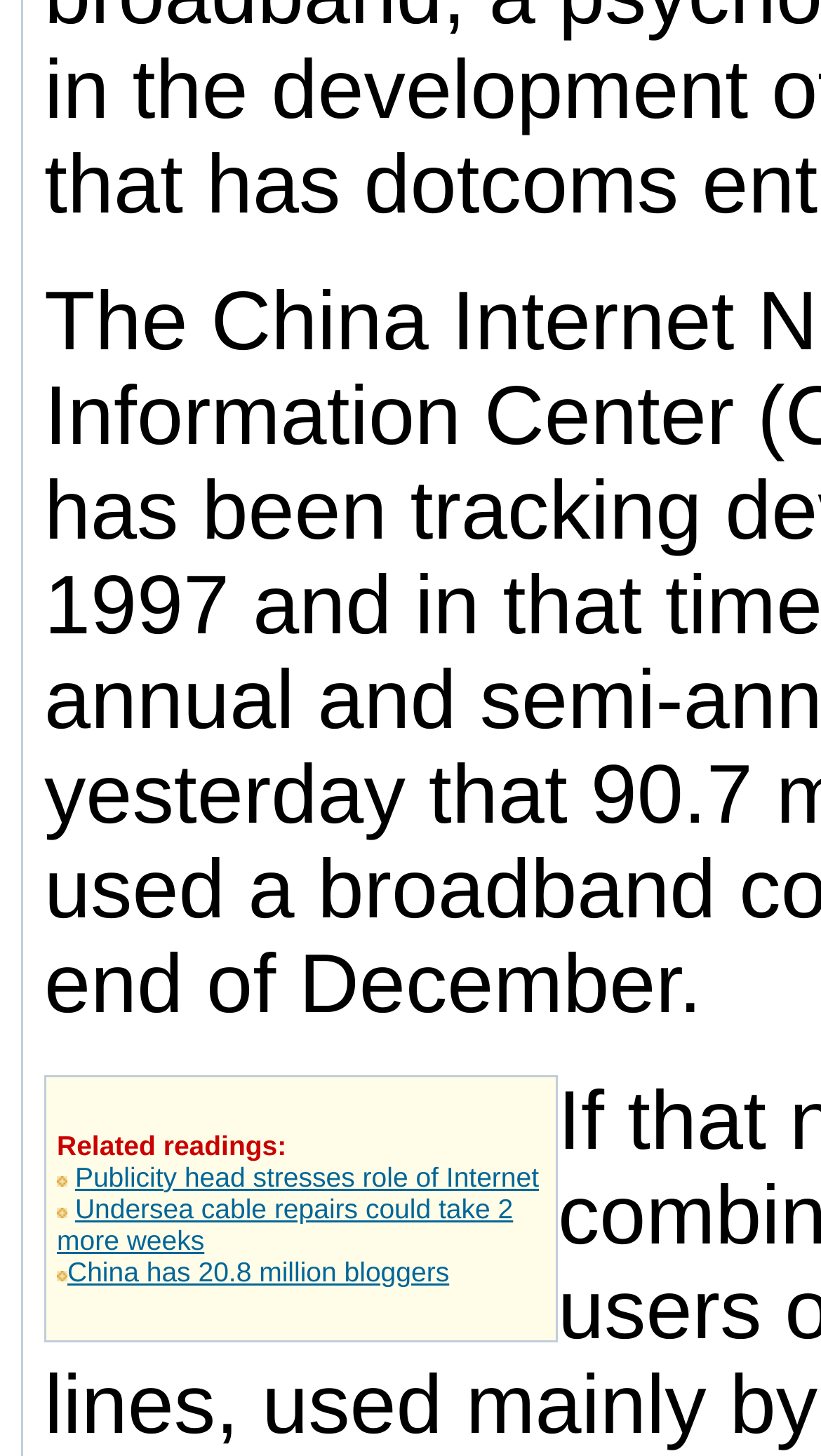How many bloggers are there in China?
Based on the screenshot, provide your answer in one word or phrase.

20.8 million